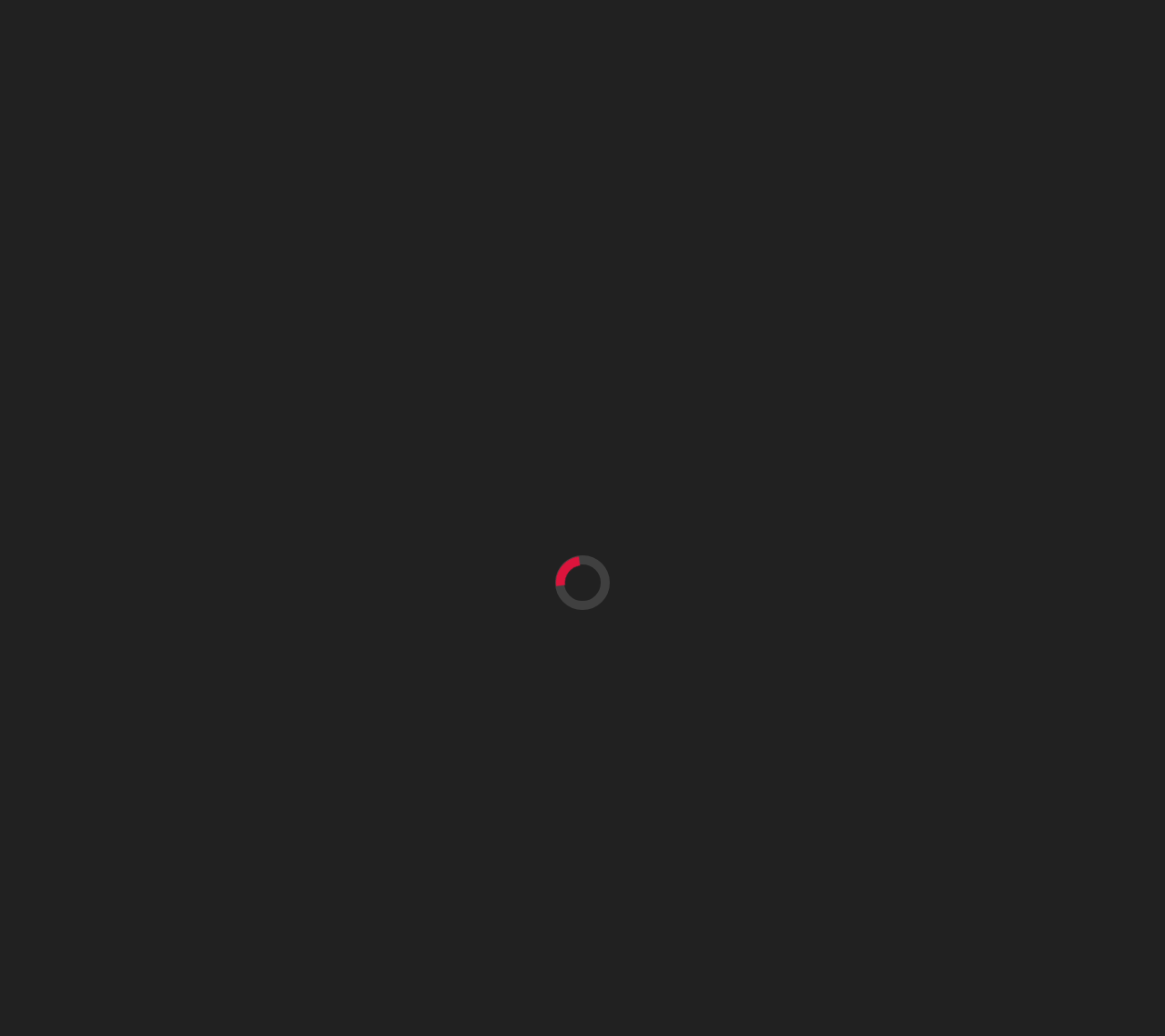Determine the main heading text of the webpage.

Beauty Blog: Top 5 Drugstore Lip Products